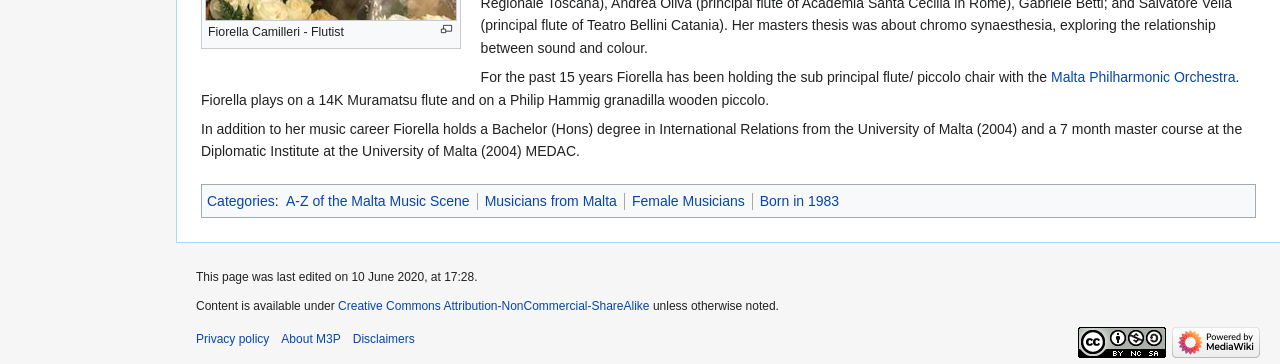Please answer the following question using a single word or phrase: What orchestra does Fiorella hold a chair with?

Malta Philharmonic Orchestra